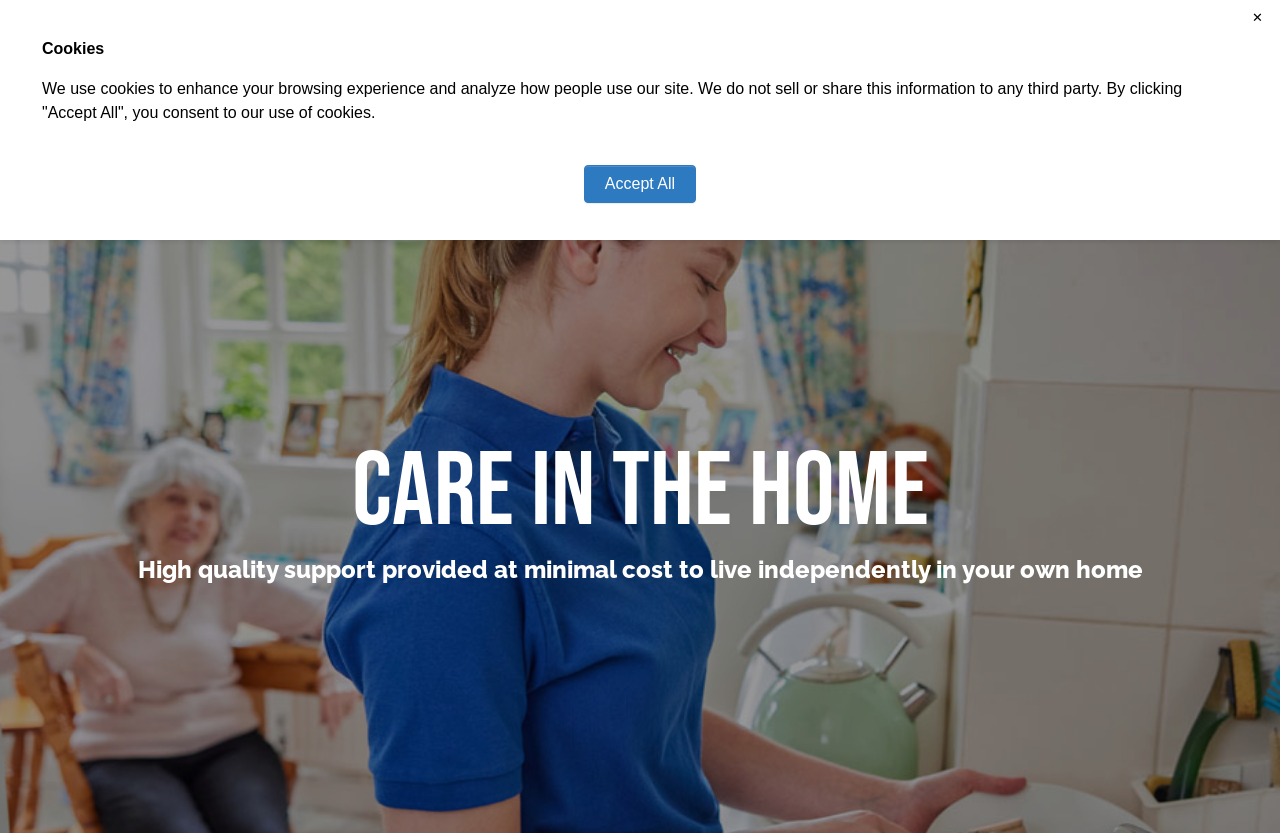Please identify the bounding box coordinates of the element's region that needs to be clicked to fulfill the following instruction: "Search for something". The bounding box coordinates should consist of four float numbers between 0 and 1, i.e., [left, top, right, bottom].

[0.797, 0.025, 0.947, 0.071]